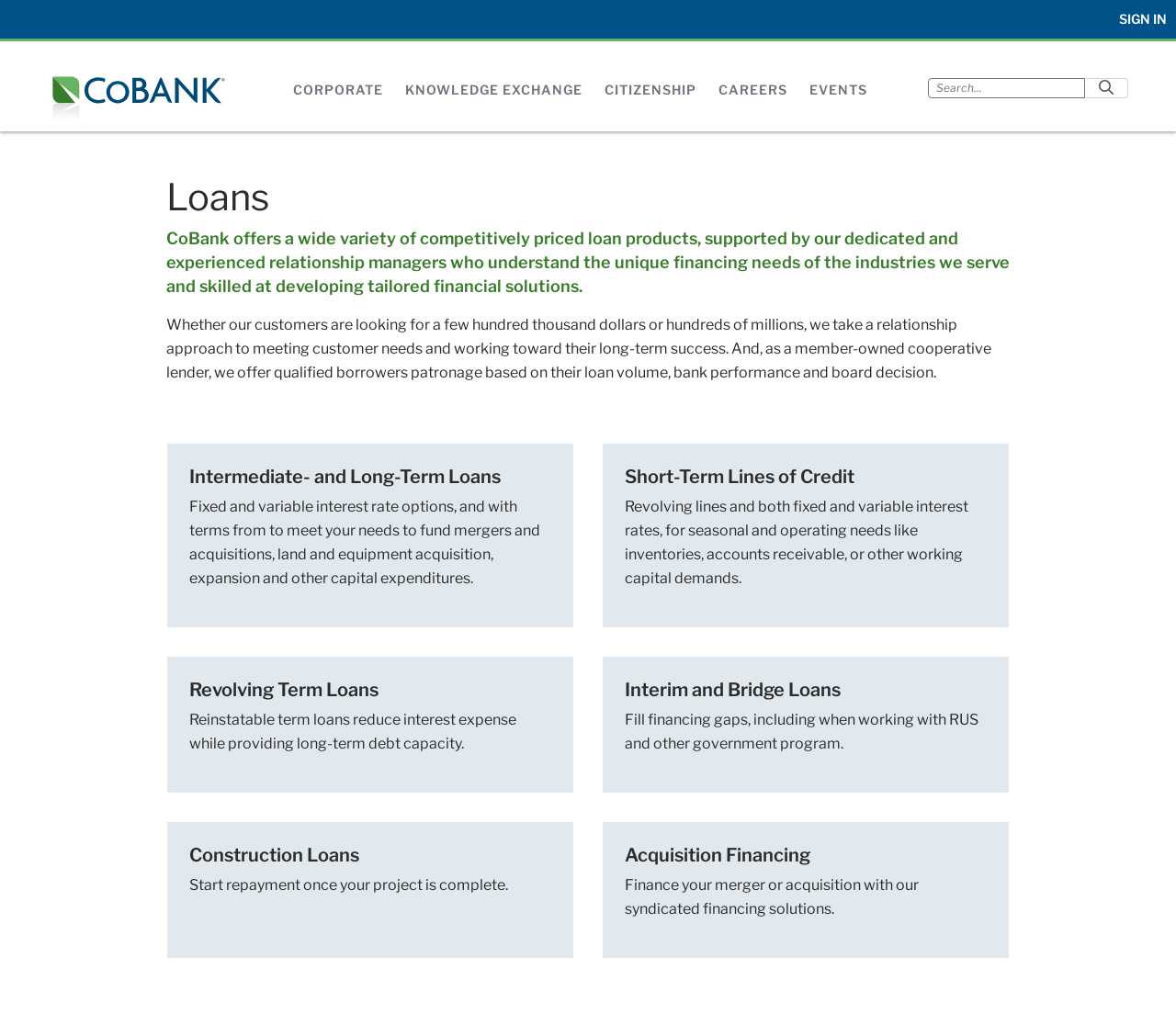Could you determine the bounding box coordinates of the clickable element to complete the instruction: "Learn about corporate information"? Provide the coordinates as four float numbers between 0 and 1, i.e., [left, top, right, bottom].

[0.249, 0.04, 0.325, 0.132]